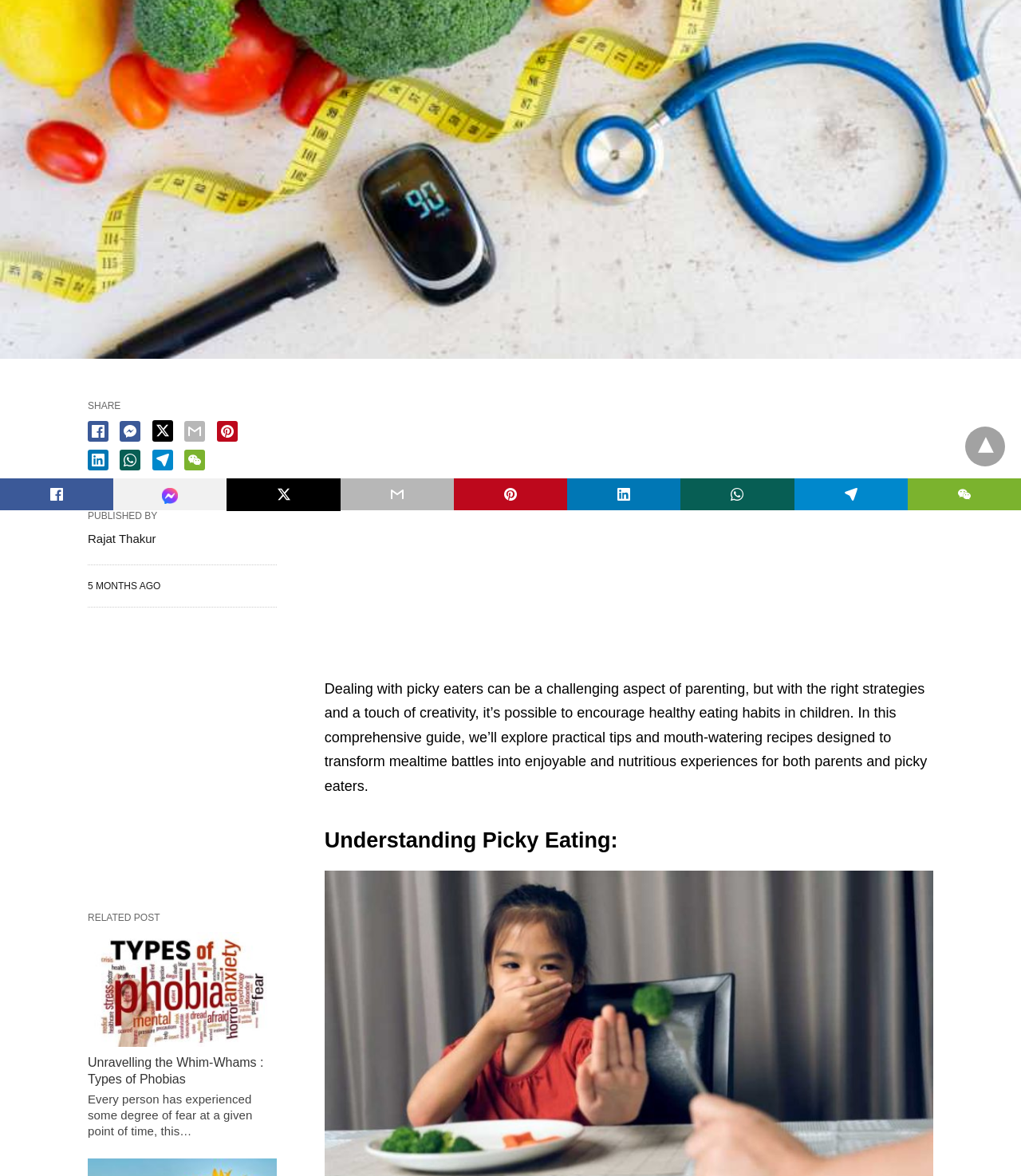Given the description "title="email"", provide the bounding box coordinates of the corresponding UI element.

[0.333, 0.407, 0.444, 0.434]